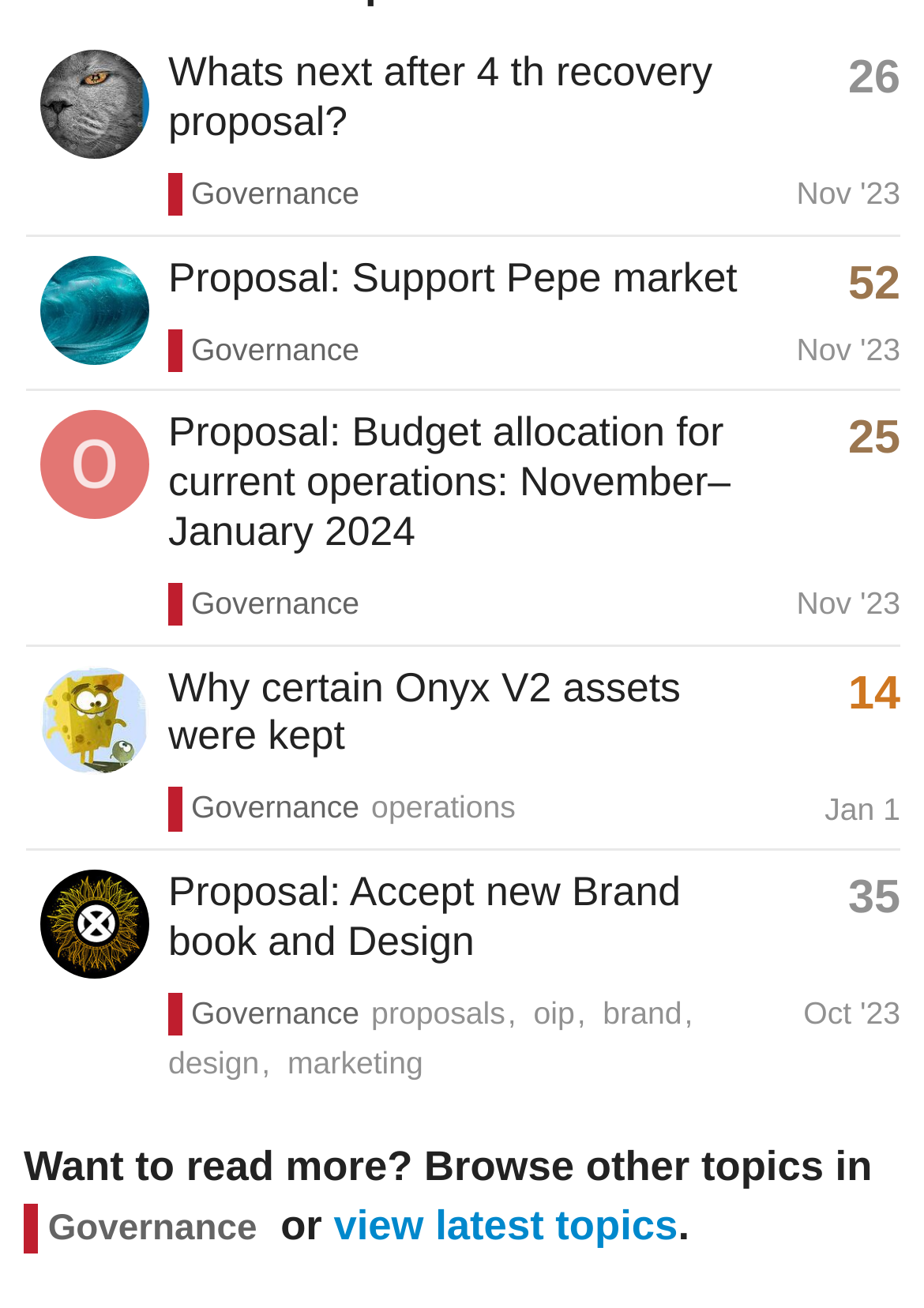Identify the bounding box coordinates of the clickable section necessary to follow the following instruction: "View Amazon Kindle version of Puzzles for Adults eBook". The coordinates should be presented as four float numbers from 0 to 1, i.e., [left, top, right, bottom].

None